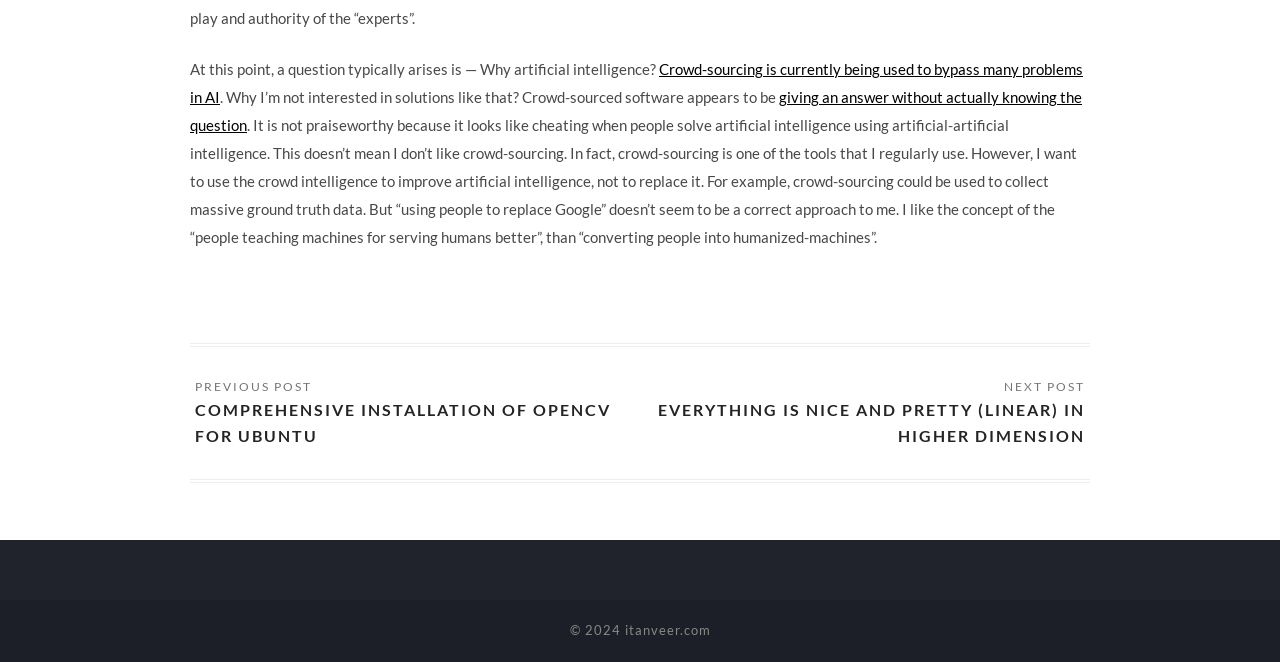What is the copyright information of the website?
Based on the image, respond with a single word or phrase.

2024 itanveer.com